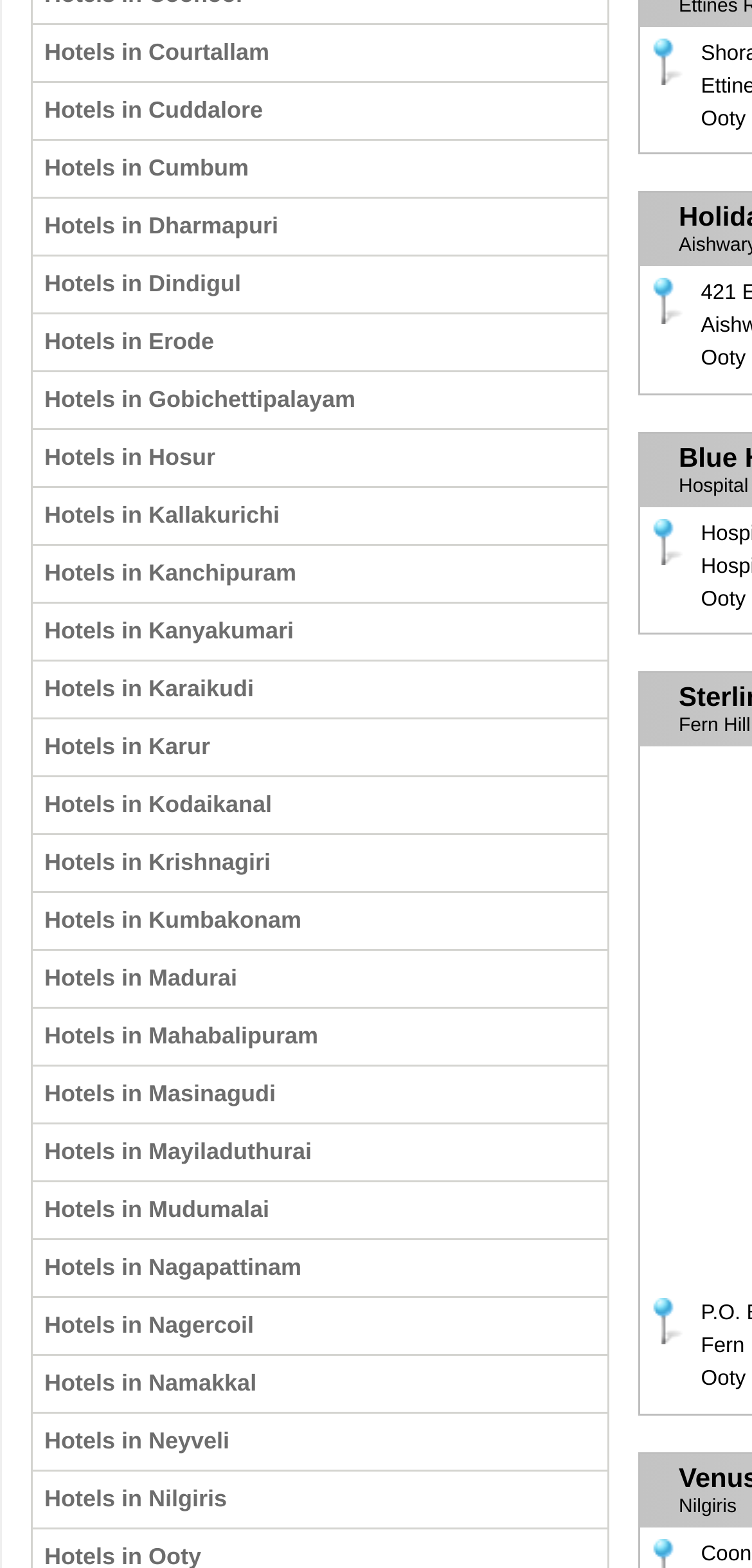How many sub-links are under 'Hotels in Nilgiris'?
Answer the question with a single word or phrase by looking at the picture.

2